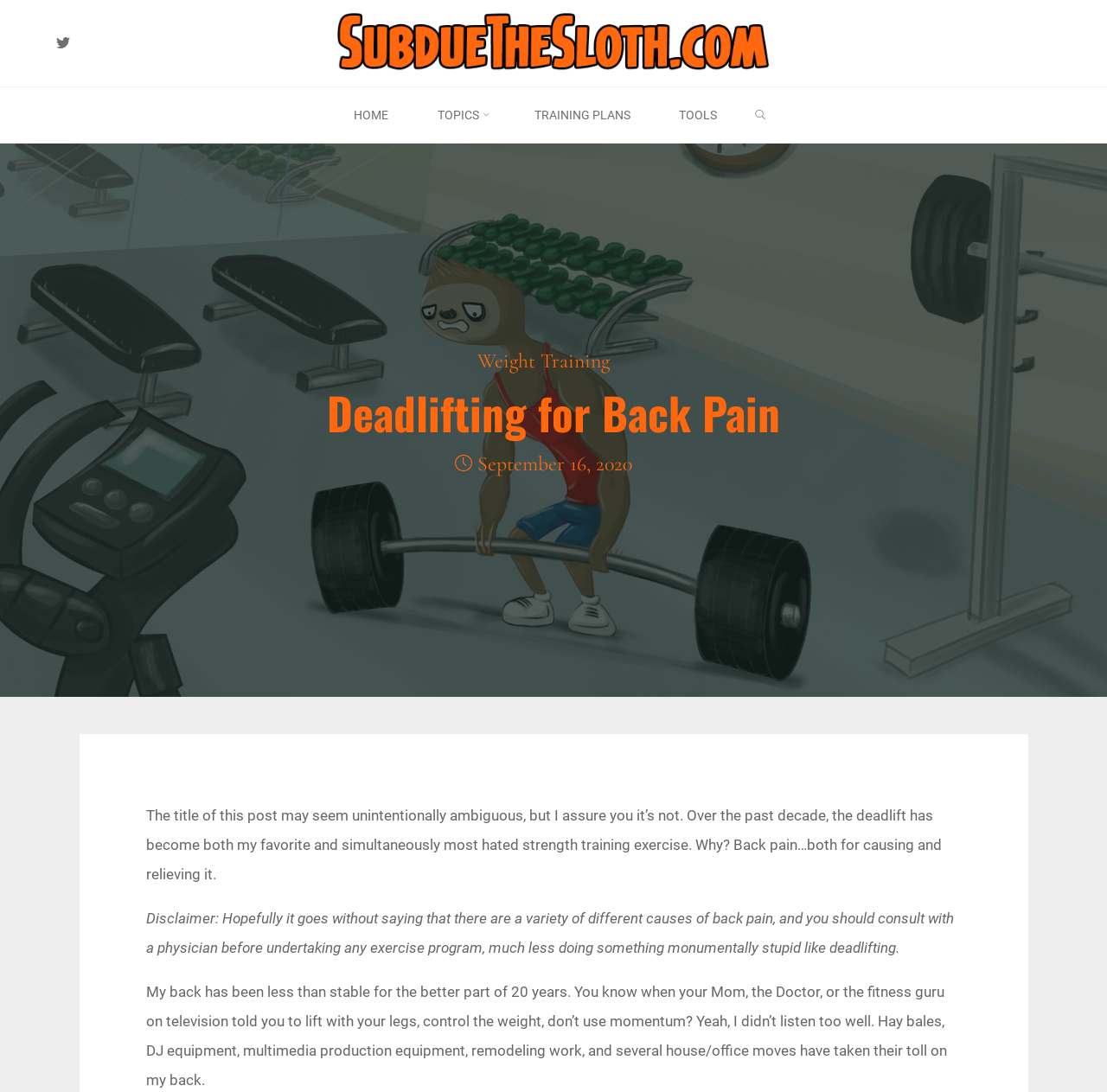Please give a concise answer to this question using a single word or phrase: 
What is the author's experience with back pain?

20 years